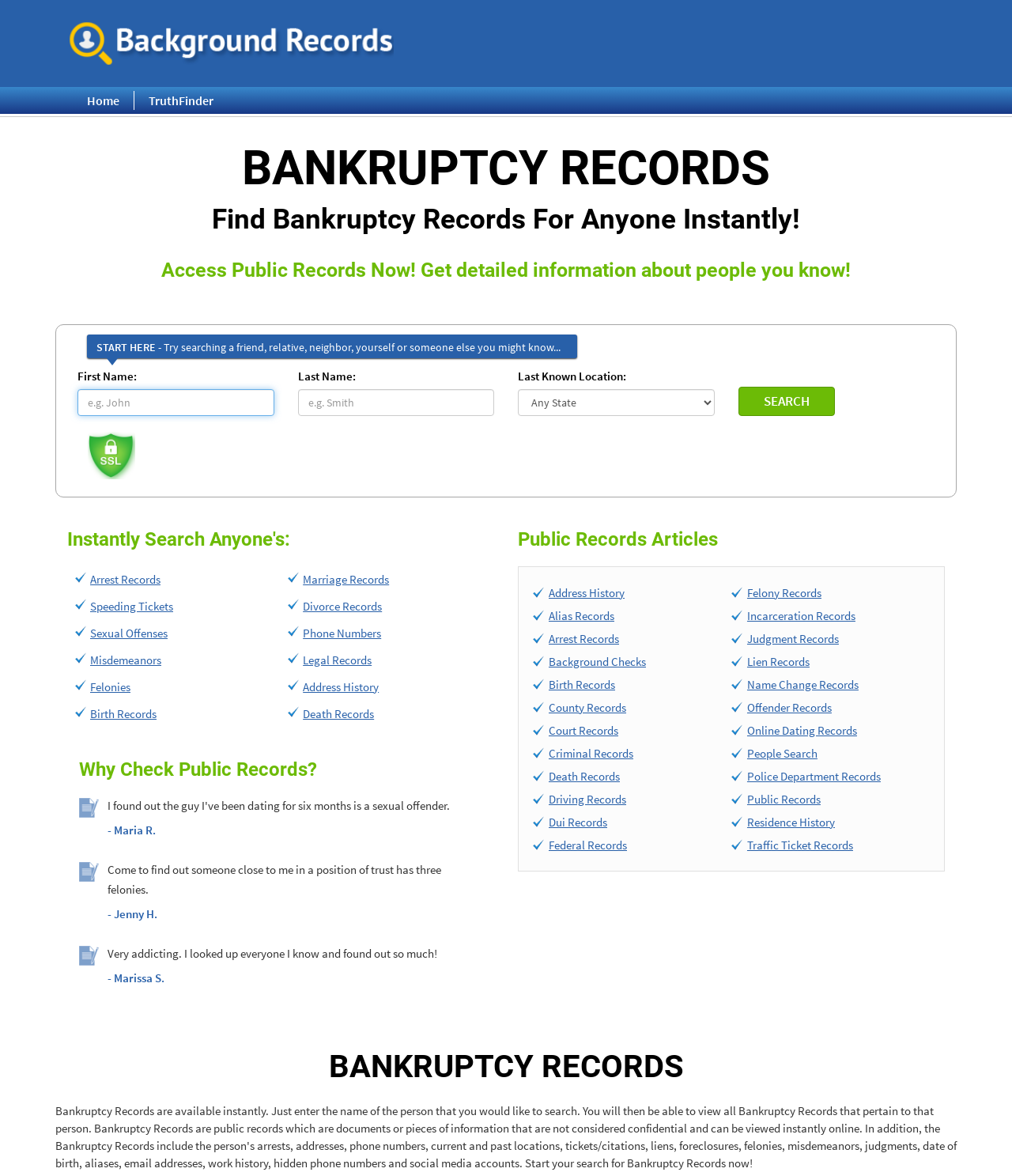Generate a thorough caption detailing the webpage content.

This webpage is focused on finding bankruptcy records for anyone instantly. At the top, there is a heading "Find Bankruptcy Records For Anyone Instantly! Search Now" and a link to "public records" accompanied by an image. Below this, there are three headings: "BANKRUPTCY RECORDS", "Find Bankruptcy Records For Anyone Instantly!", and "Access Public Records Now! Get detailed information about people you know!".

On the left side, there is a section with a heading "Instantly Search Anyone's:" followed by several links to different types of records, including arrest records, speeding tickets, and birth records. Below this, there are three testimonials from users, each with a heading and a brief statement.

On the right side, there is a search form with fields for first name, last name, and last known location. Below the search form, there is a button labeled "SEARCH". Above the search form, there is a secure symbol image.

At the bottom of the page, there are two sections. The first section has a heading "Why Check Public Records?" followed by a testimonial. The second section has a heading "Public Records Articles" followed by a list of links to various types of public records, including address history, alias records, and court records.

Overall, the webpage is designed to facilitate searching for bankruptcy records and other public records, with a focus on ease of use and instant access to information.